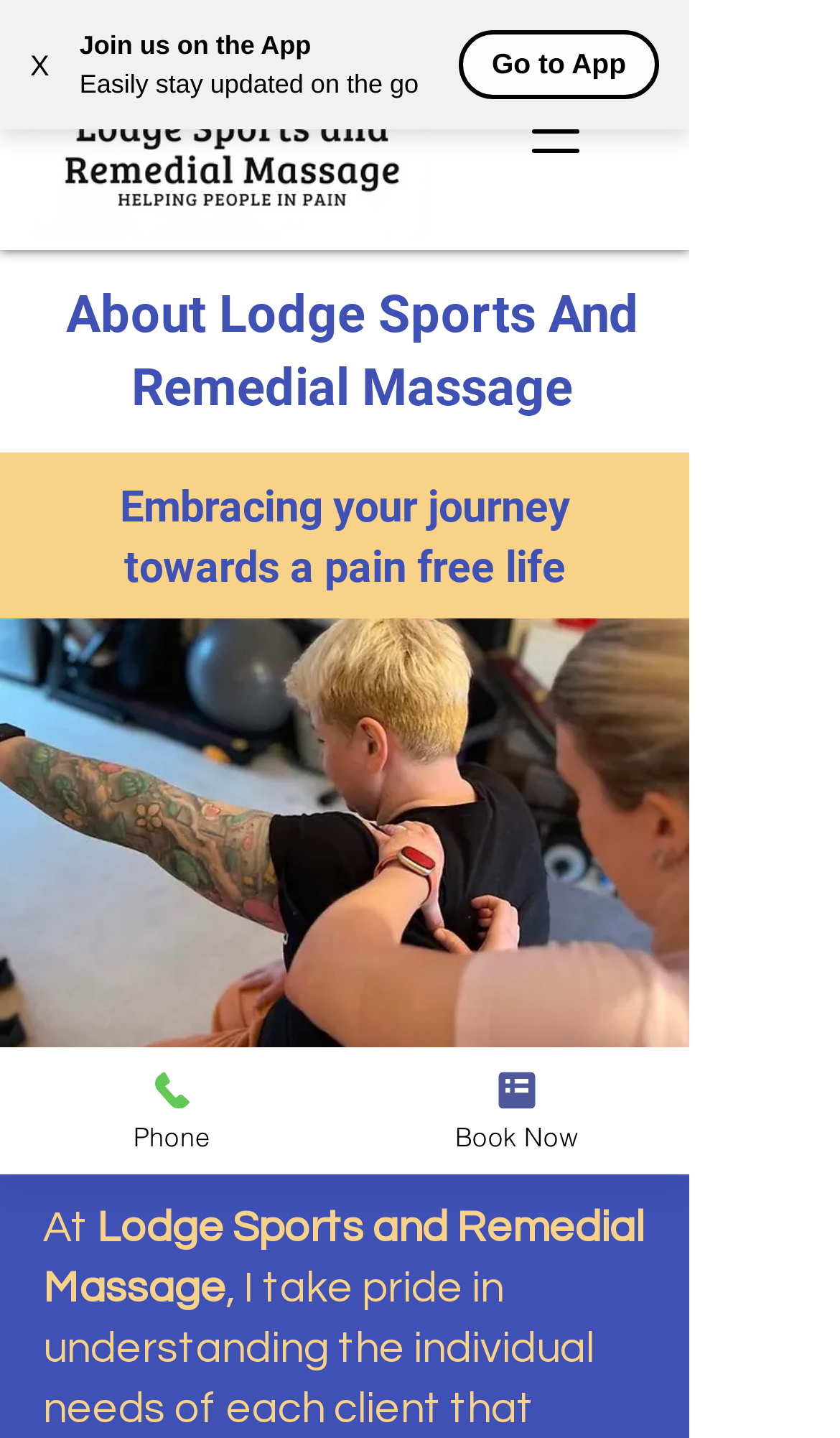What is the text of the webpage's headline?

About Lodge Sports And Remedial Massage